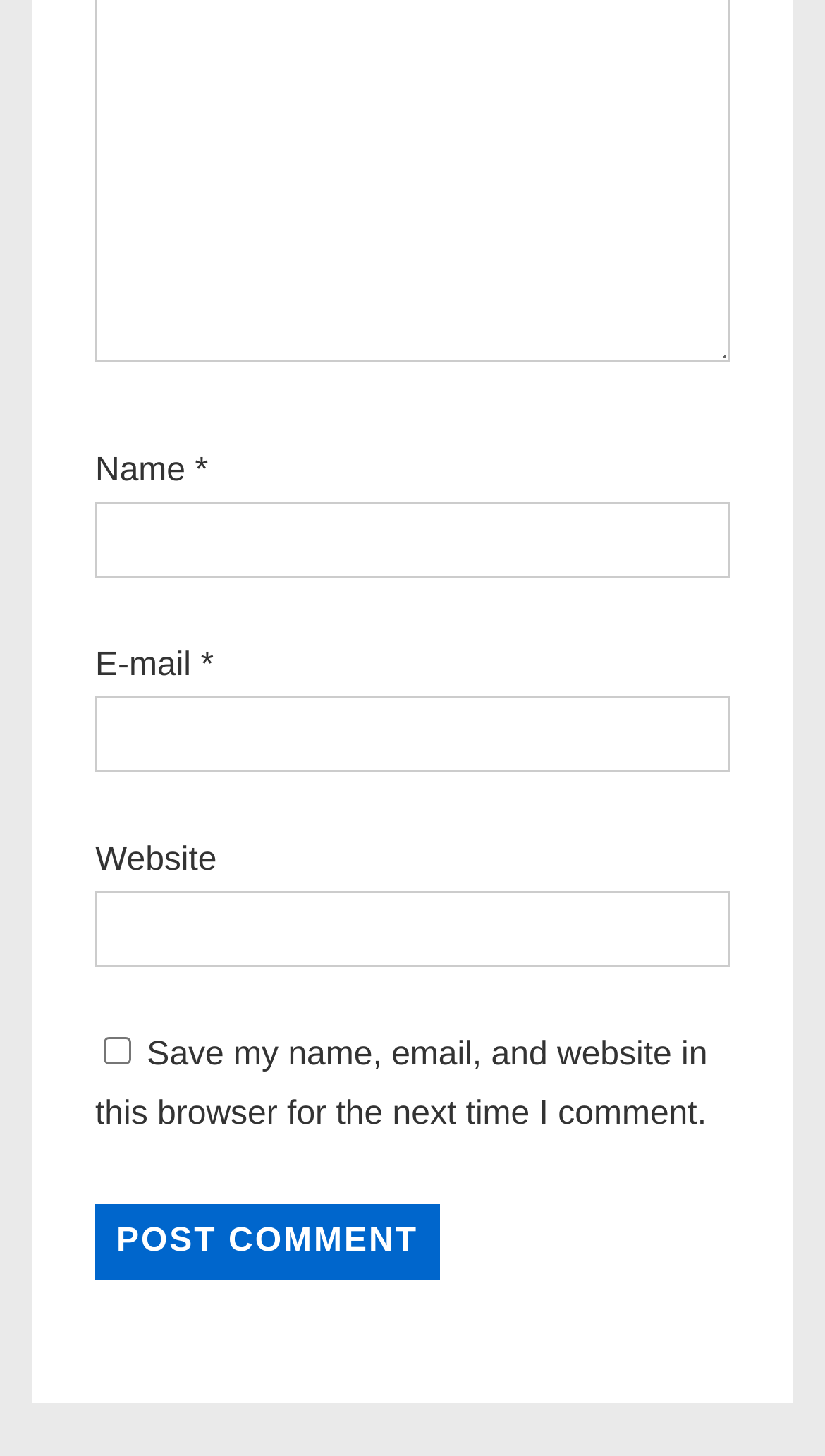Are the fields in the form required?
Based on the content of the image, thoroughly explain and answer the question.

The fields in the form are not required because the 'required' attribute is set to 'False' for each of the text boxes, indicating that they do not need to be filled in to submit the form.